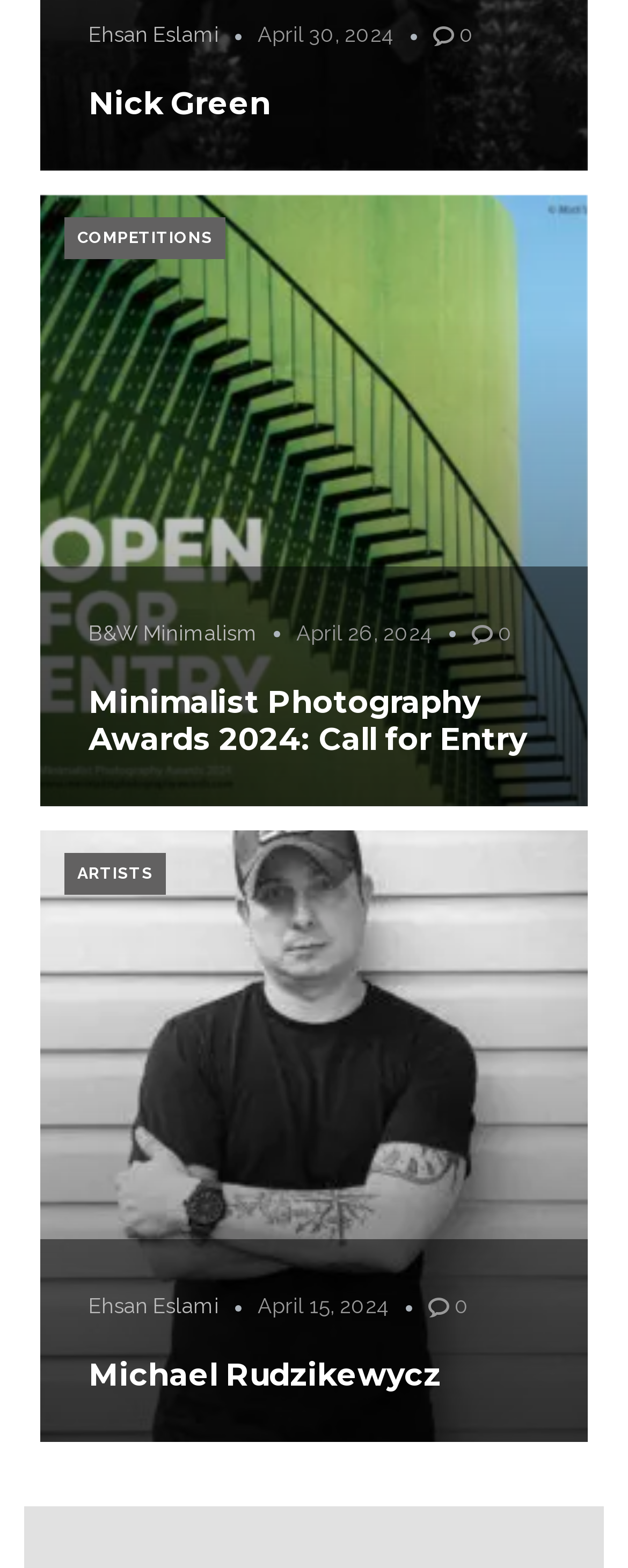Predict the bounding box coordinates of the UI element that matches this description: "Artists". The coordinates should be in the format [left, top, right, bottom] with each value between 0 and 1.

[0.103, 0.544, 0.264, 0.57]